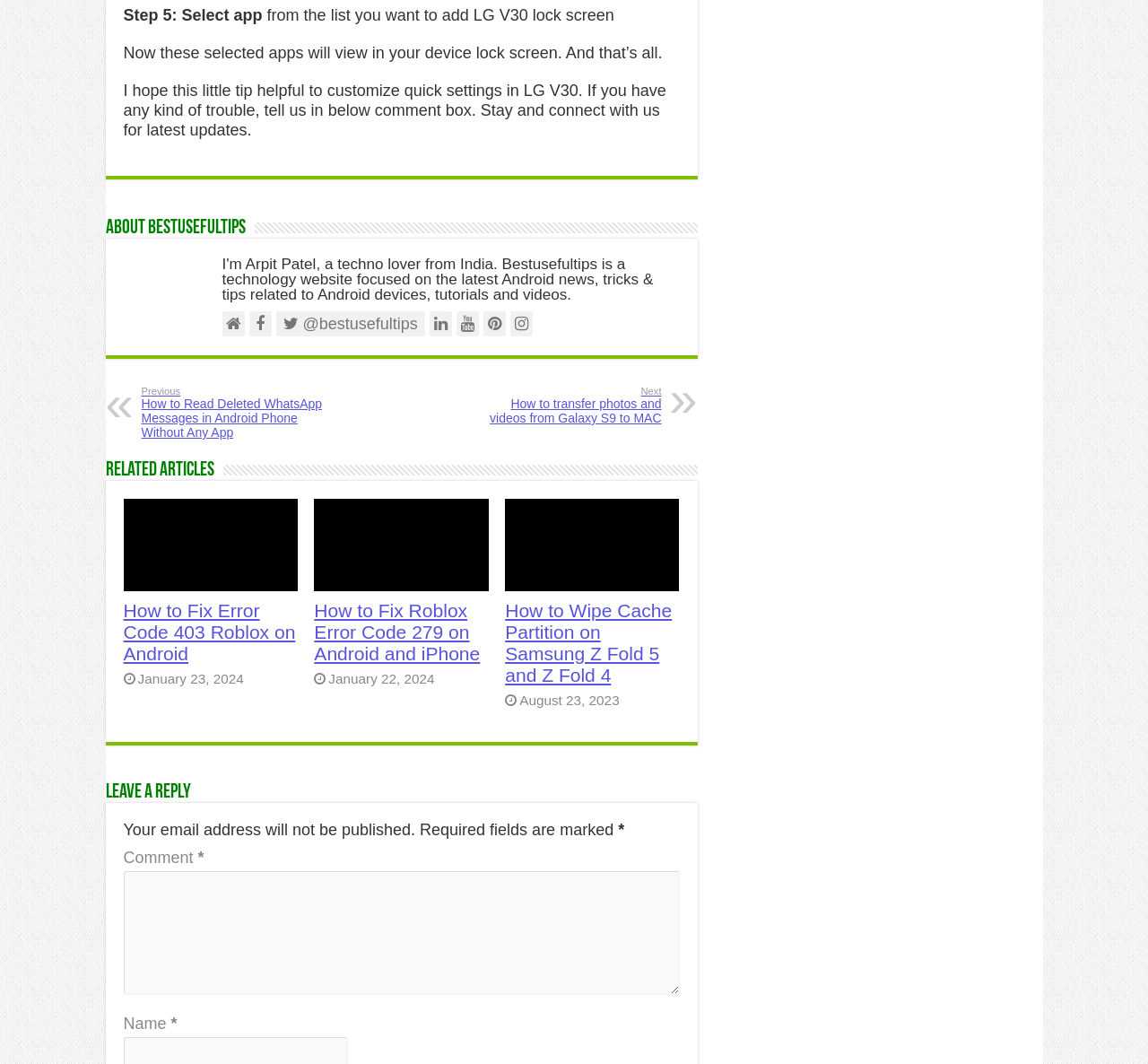Please specify the bounding box coordinates of the region to click in order to perform the following instruction: "Enter a comment".

[0.107, 0.819, 0.592, 0.935]